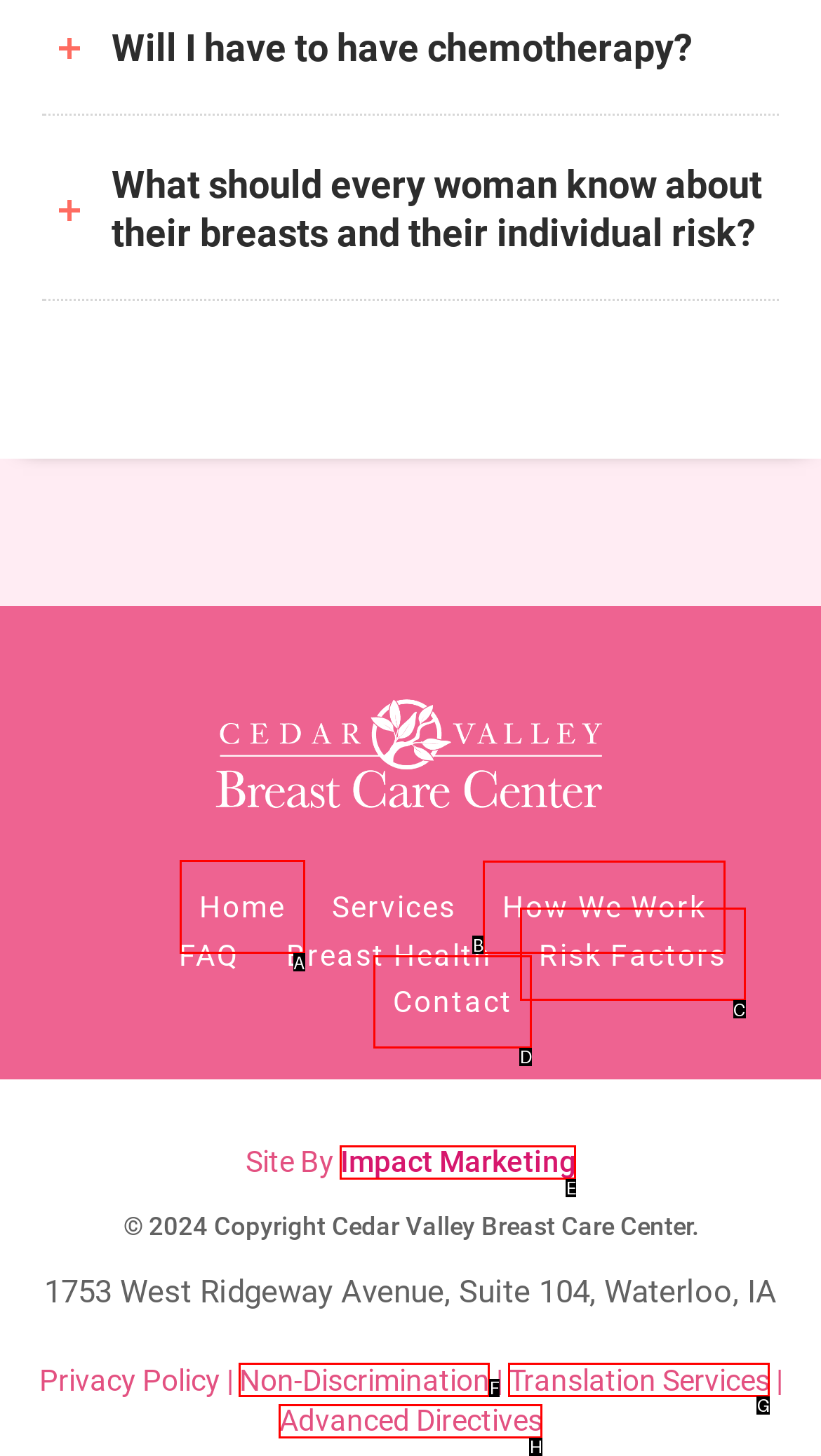Determine the appropriate lettered choice for the task: Click on 'Home'. Reply with the correct letter.

A